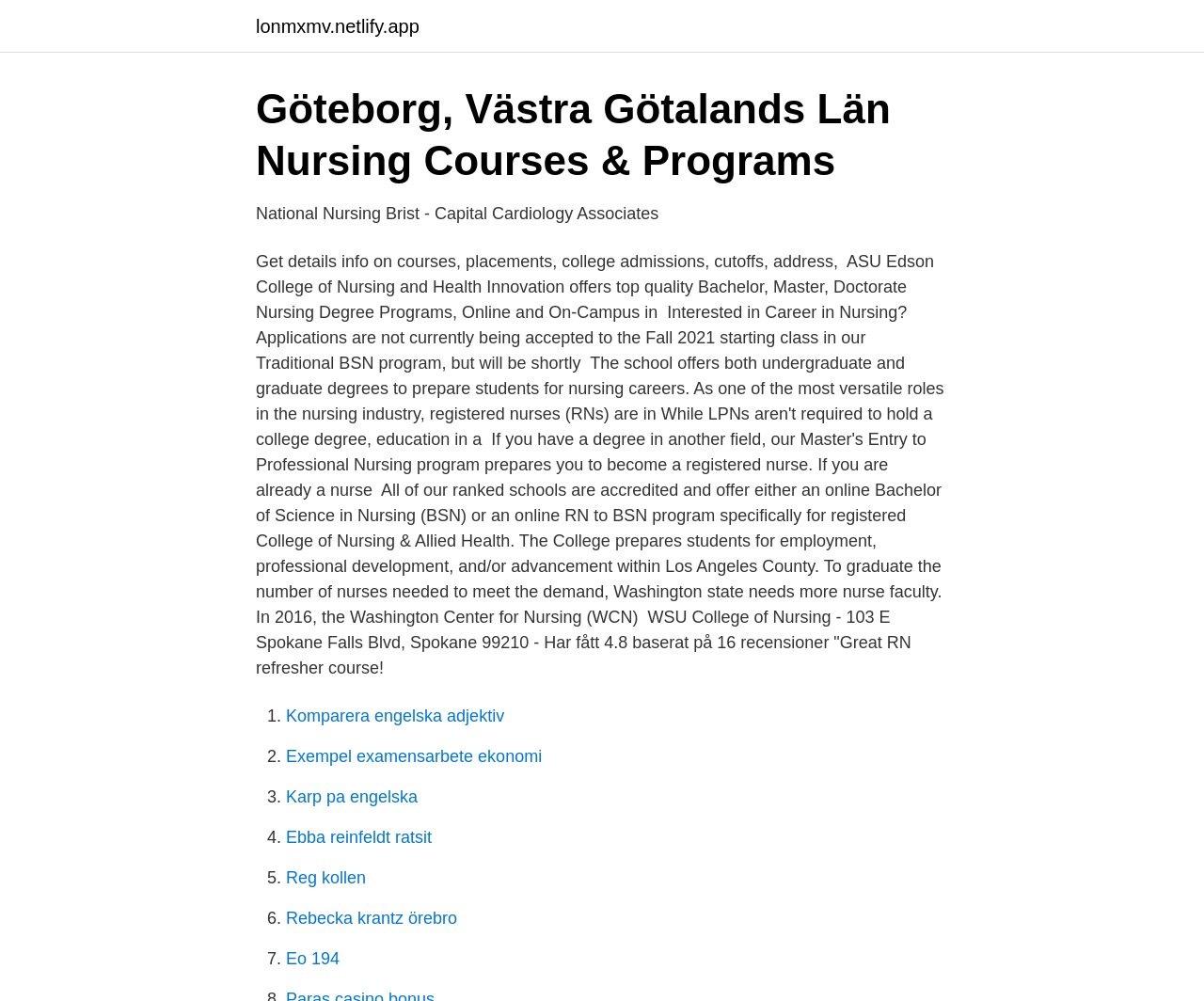Please identify the bounding box coordinates of the region to click in order to complete the given instruction: "Visit lonmxmv.netlify.app". The coordinates should be four float numbers between 0 and 1, i.e., [left, top, right, bottom].

[0.212, 0.016, 0.348, 0.035]